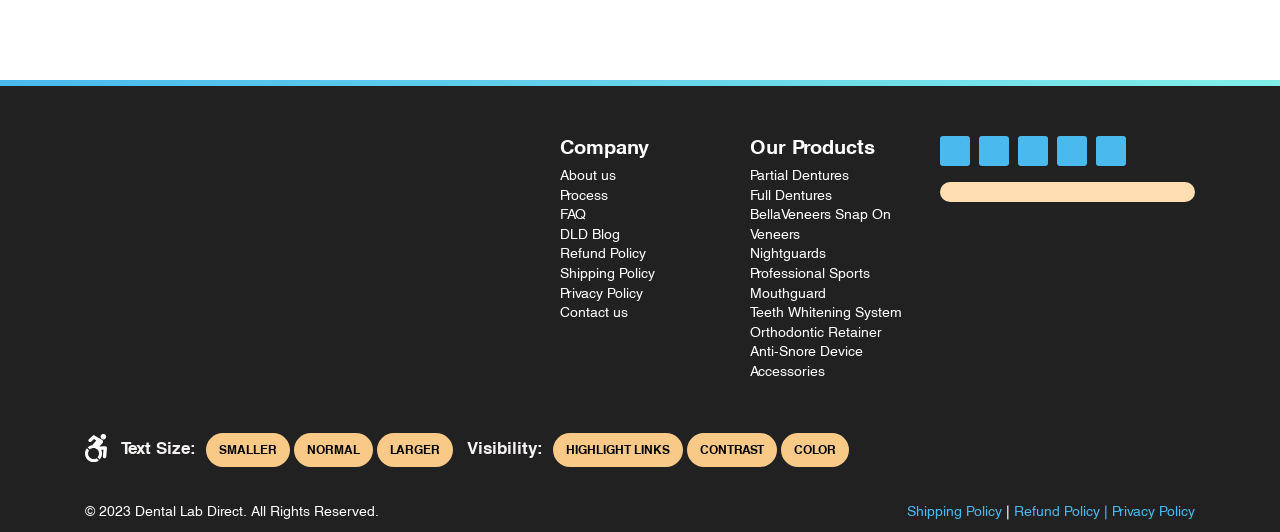Find the bounding box coordinates for the element that must be clicked to complete the instruction: "Click on About us". The coordinates should be four float numbers between 0 and 1, indicated as [left, top, right, bottom].

[0.438, 0.312, 0.481, 0.346]